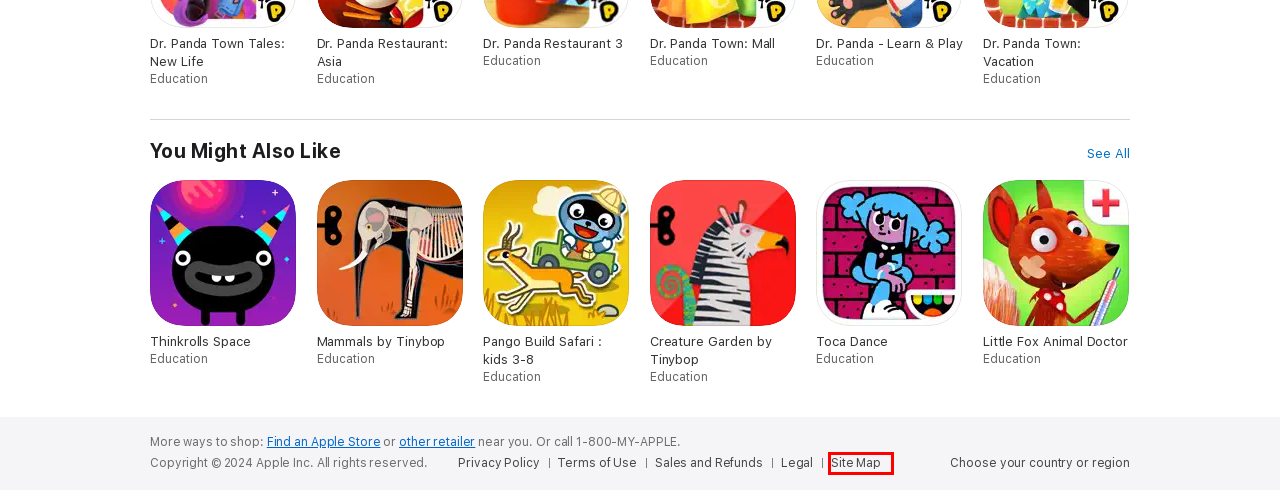Observe the provided screenshot of a webpage with a red bounding box around a specific UI element. Choose the webpage description that best fits the new webpage after you click on the highlighted element. These are your options:
A. Legal - Privacy Policy - Apple
B. Find Locations
C. ‎Pango Build Safari : kids 3-8 on the App Store
D. Site Map - Apple
E. Choose your country or region - Apple
F. Apple Store - Find a Store - Apple
G. Legal - Website Terms of Use - Apple
H. ‎Little Fox Animal Doctor on the App Store

D